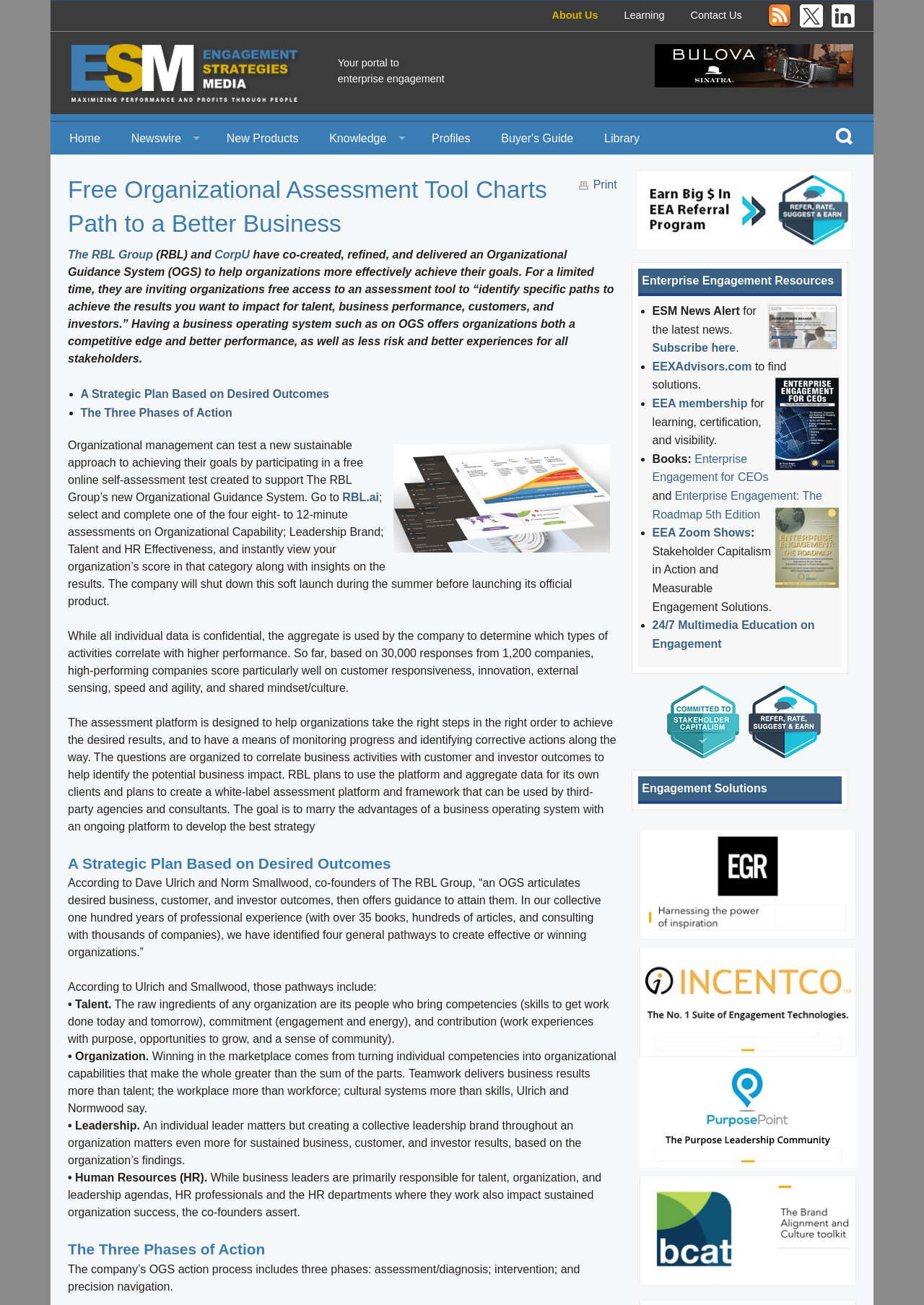What are the four general pathways to create effective or winning organizations?
Using the visual information from the image, give a one-word or short-phrase answer.

Talent, Organization, Leadership, and Human Resources